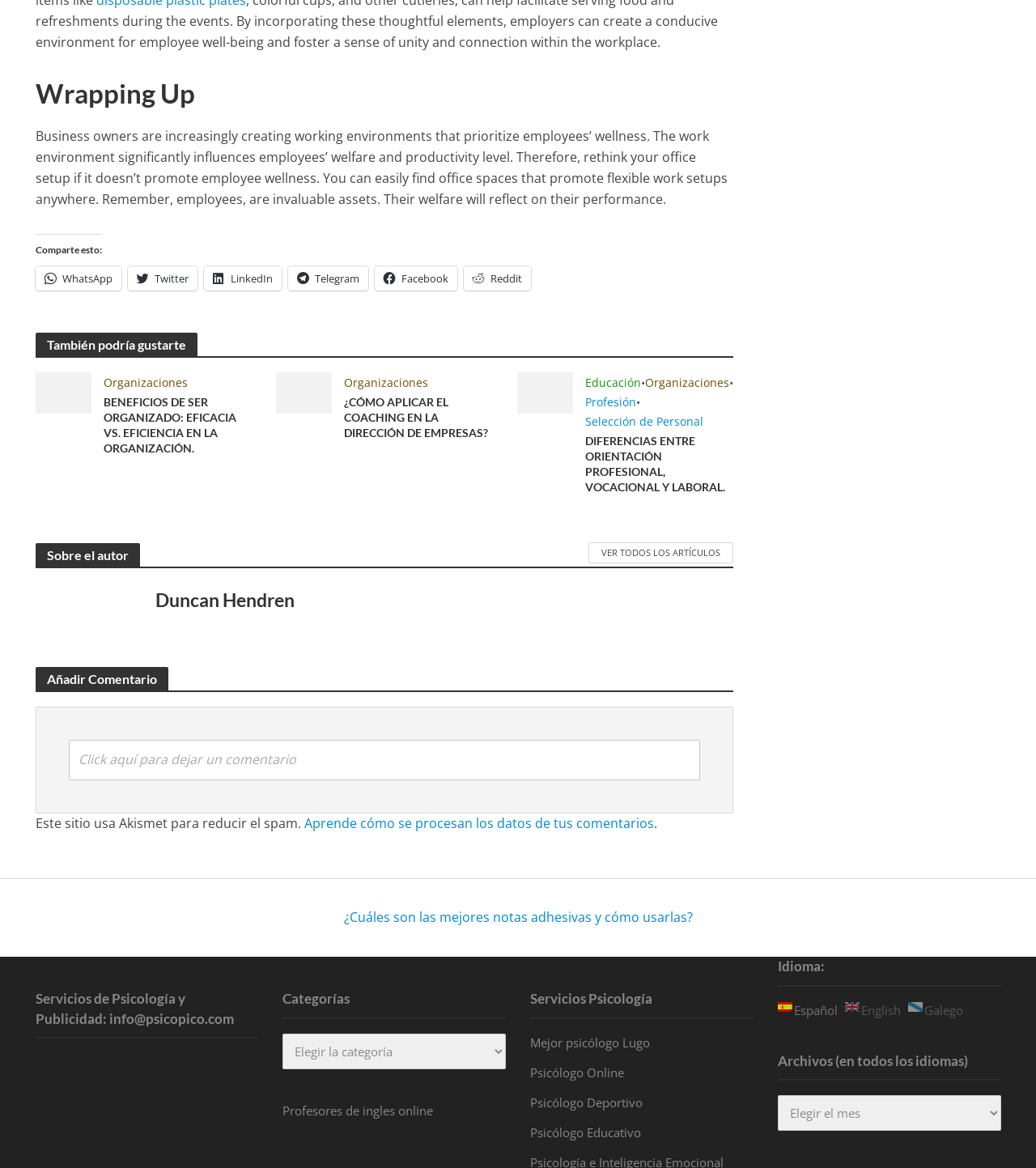For the given element description Ver todos los artículos, determine the bounding box coordinates of the UI element. The coordinates should follow the format (top-left x, top-left y, bottom-right x, bottom-right y) and be within the range of 0 to 1.

[0.568, 0.464, 0.708, 0.482]